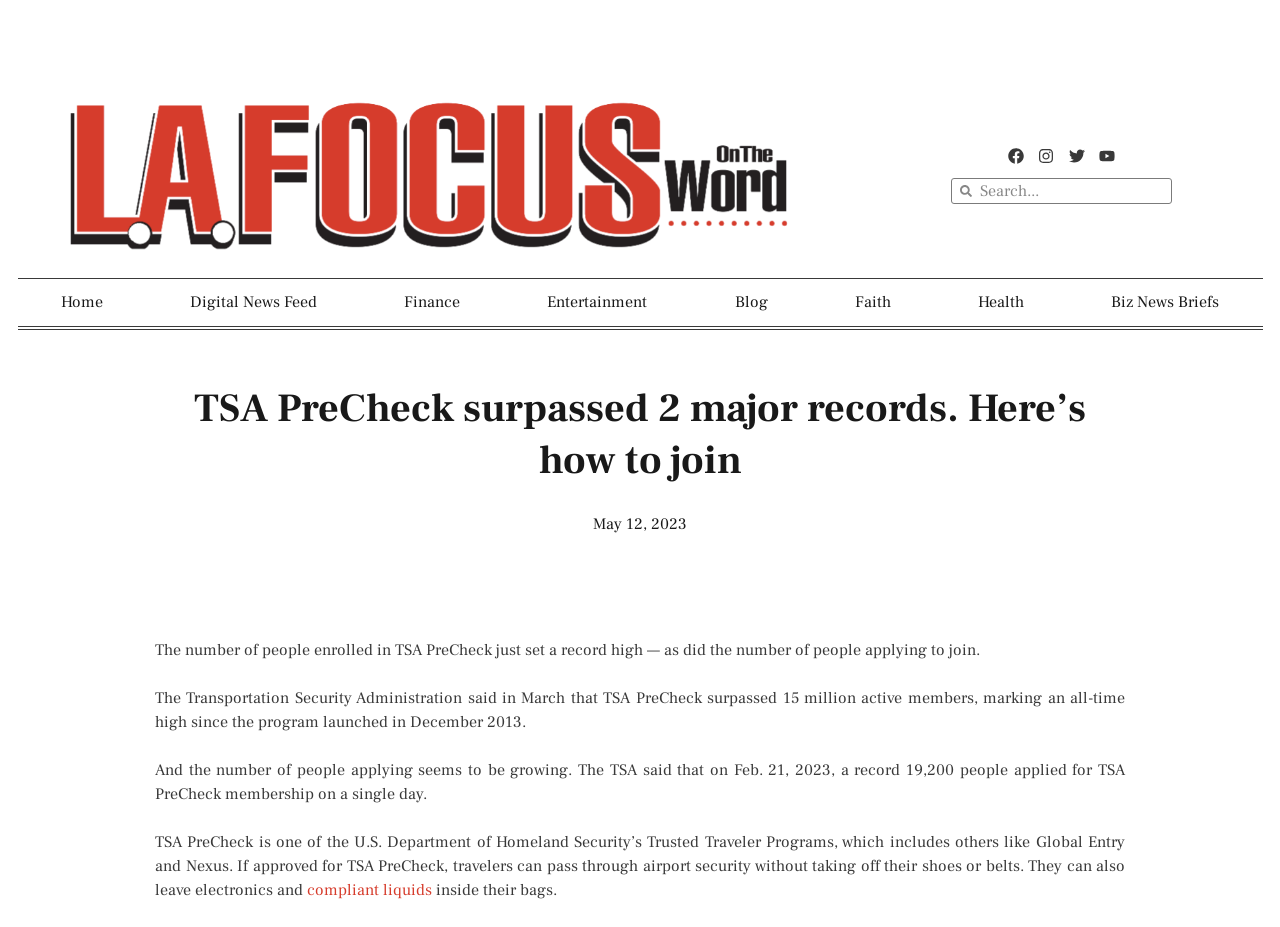Examine the image carefully and respond to the question with a detailed answer: 
What is the benefit of being approved for TSA PreCheck?

According to the webpage, if approved for TSA PreCheck, travelers can pass through airport security without taking off their shoes or belts. They can also leave electronics and compliant liquids inside their bags.